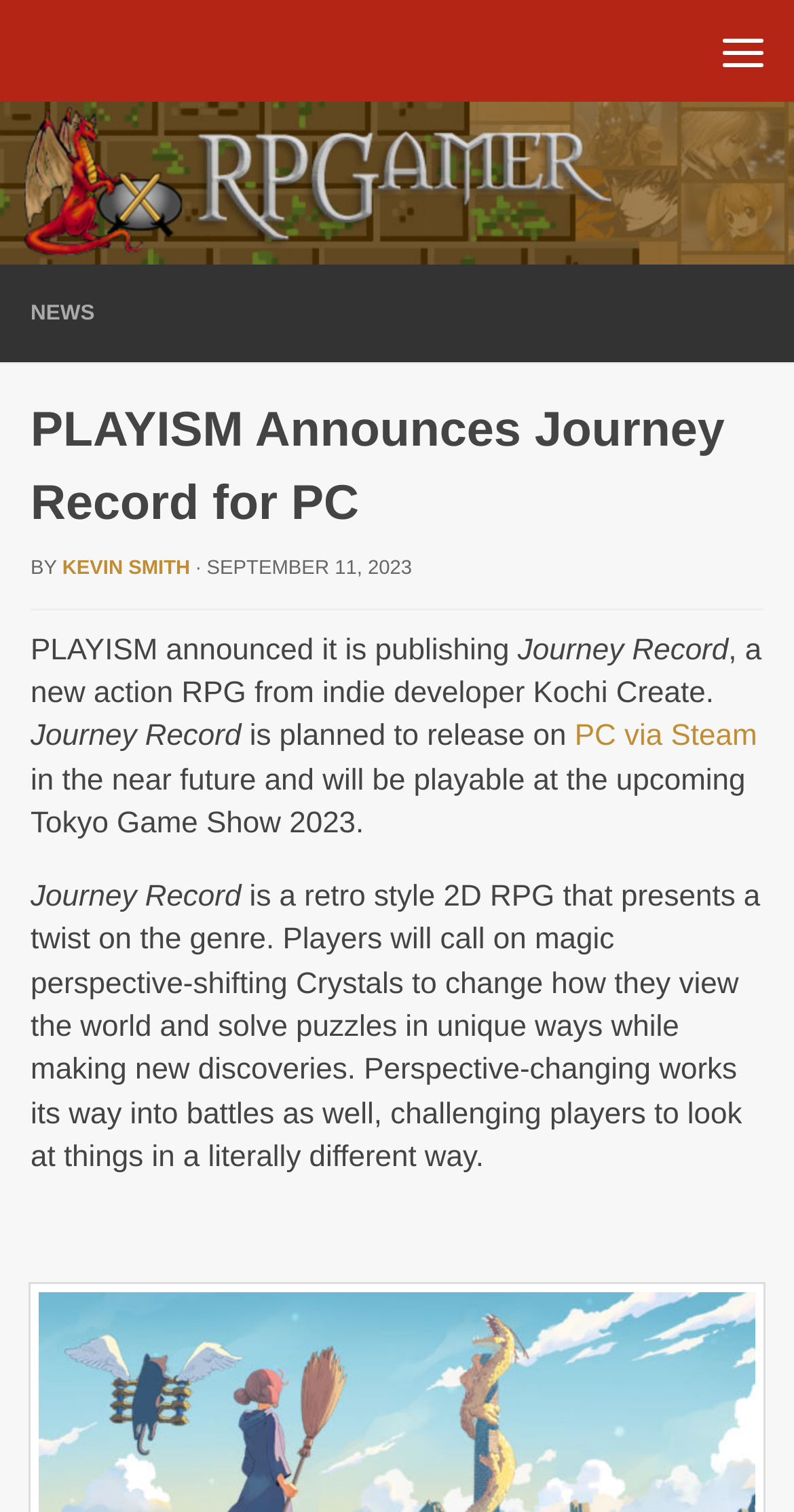Create a full and detailed caption for the entire webpage.

The webpage is about the announcement of a new action RPG game called Journey Record, developed by Kochi Create and published by PLAYISM. At the top left corner, there is a "Skip to content" link. On the top right corner, there is a "Menu" button. 

Below the top section, there is a navigation menu with a "NEWS" link. The main content area has a heading that reads "PLAYISM Announces Journey Record for PC". Below the heading, there is a byline that indicates the article is written by KEVIN SMITH, with a timestamp of SEPTEMBER 11, 2023.

The main article content starts with a paragraph that announces the publication of Journey Record, a new action RPG from Kochi Create. The game is planned to release on PC via Steam in the near future and will be playable at the upcoming Tokyo Game Show 2023. 

Below this paragraph, there is a detailed description of the game, which is a retro-style 2D RPG that features perspective-shifting Crystals to change how players view the world and solve puzzles. The game's unique perspective-changing mechanic also applies to battles, challenging players to think differently.